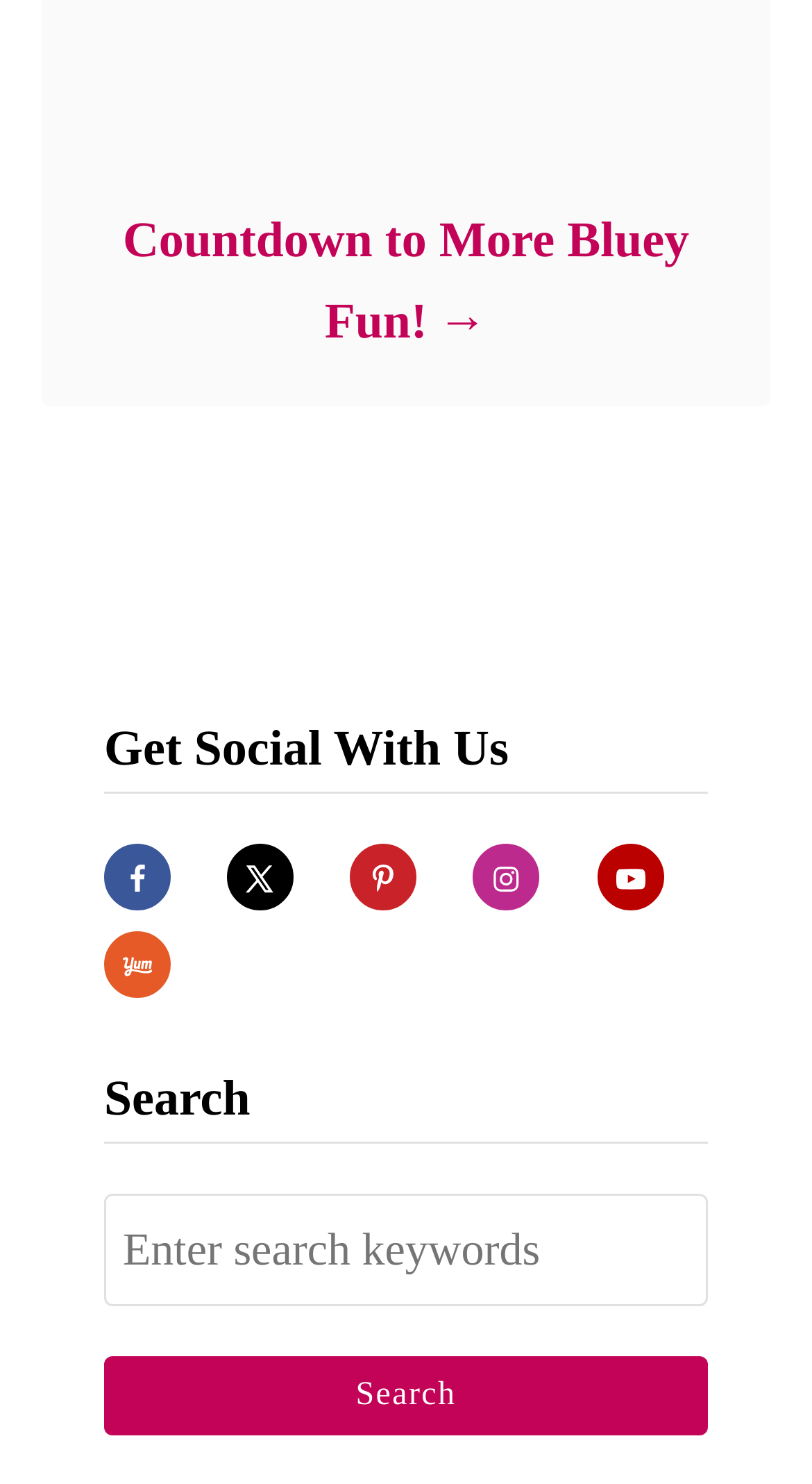Determine the bounding box coordinates of the section I need to click to execute the following instruction: "Follow on Facebook". Provide the coordinates as four float numbers between 0 and 1, i.e., [left, top, right, bottom].

[0.128, 0.569, 0.21, 0.614]